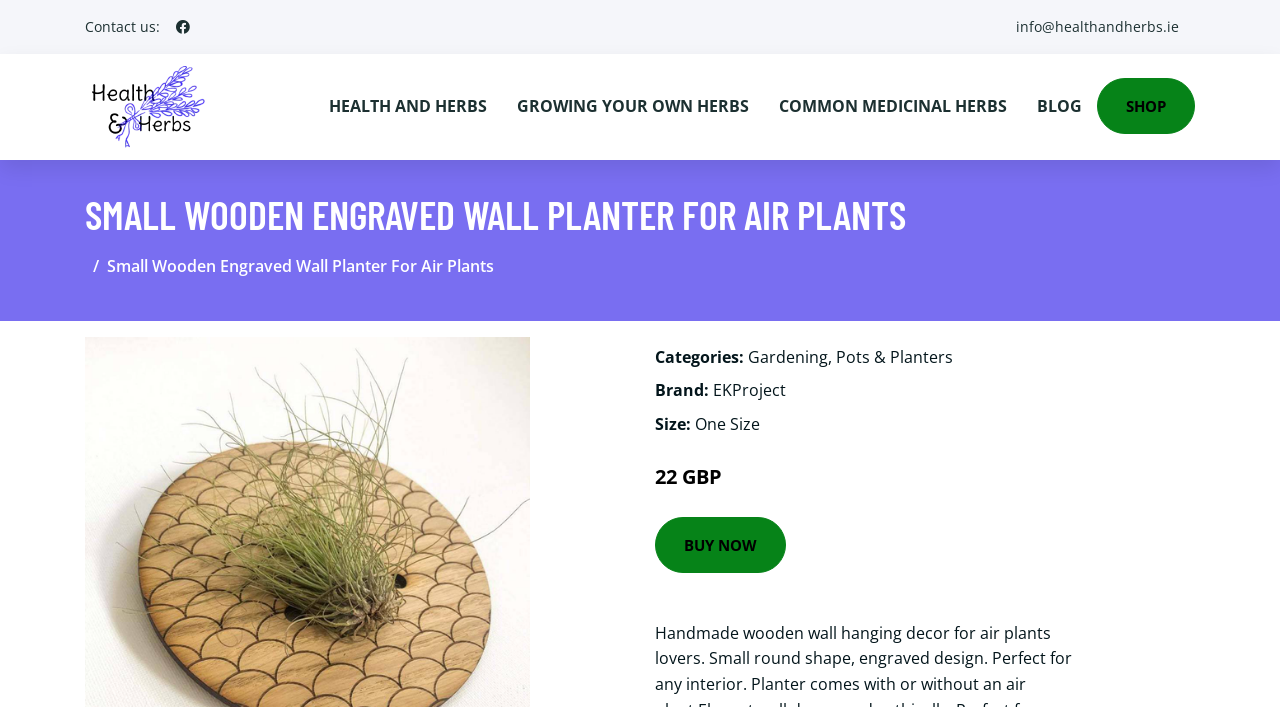Answer the question using only one word or a concise phrase: What is the category of the product?

Gardening, Pots & Planters